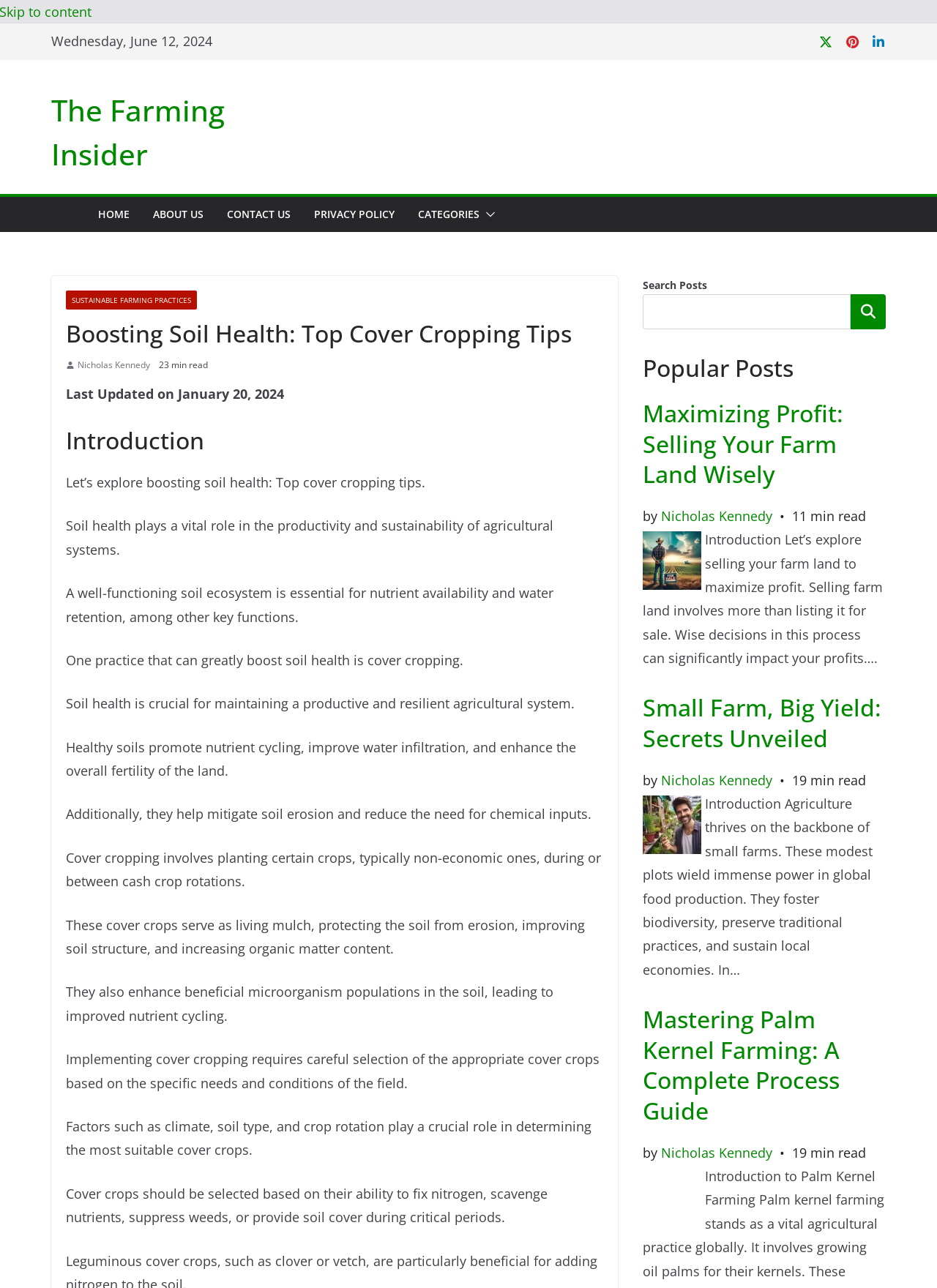Please specify the bounding box coordinates of the clickable region to carry out the following instruction: "Visit the 'Privacy Policy' page". The coordinates should be four float numbers between 0 and 1, in the format [left, top, right, bottom].

None